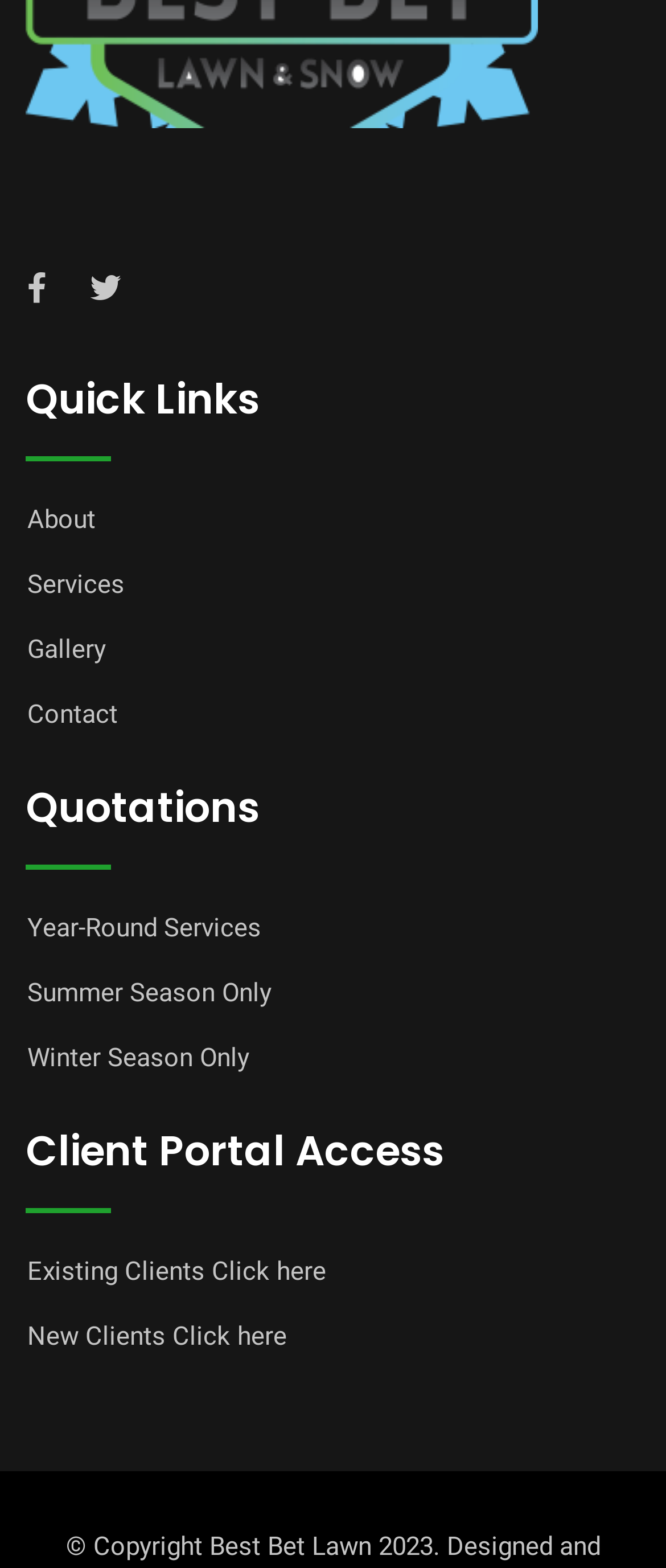Please determine the bounding box coordinates of the clickable area required to carry out the following instruction: "Go to Gallery". The coordinates must be four float numbers between 0 and 1, represented as [left, top, right, bottom].

[0.041, 0.404, 0.159, 0.424]